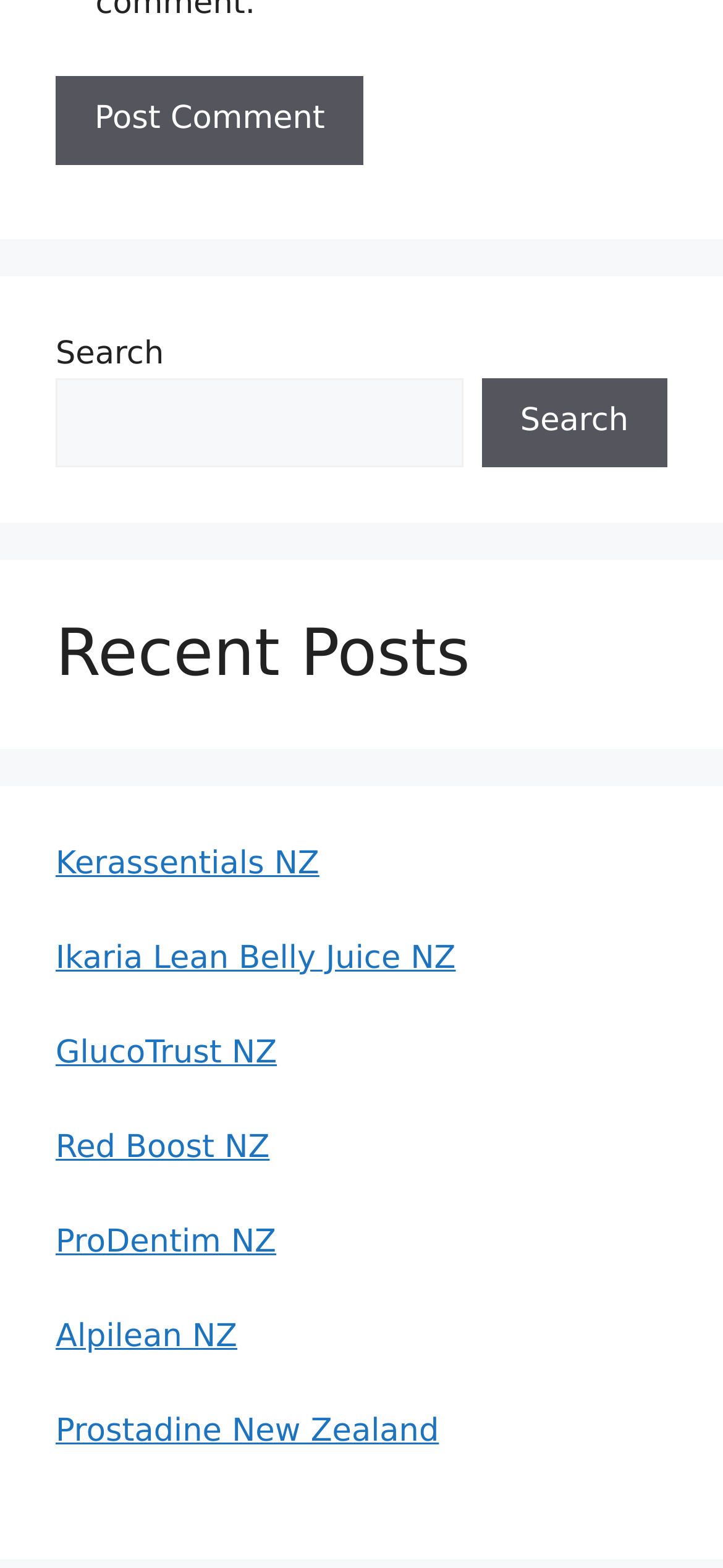Identify the bounding box coordinates of the region I need to click to complete this instruction: "Search for something".

[0.077, 0.242, 0.64, 0.298]